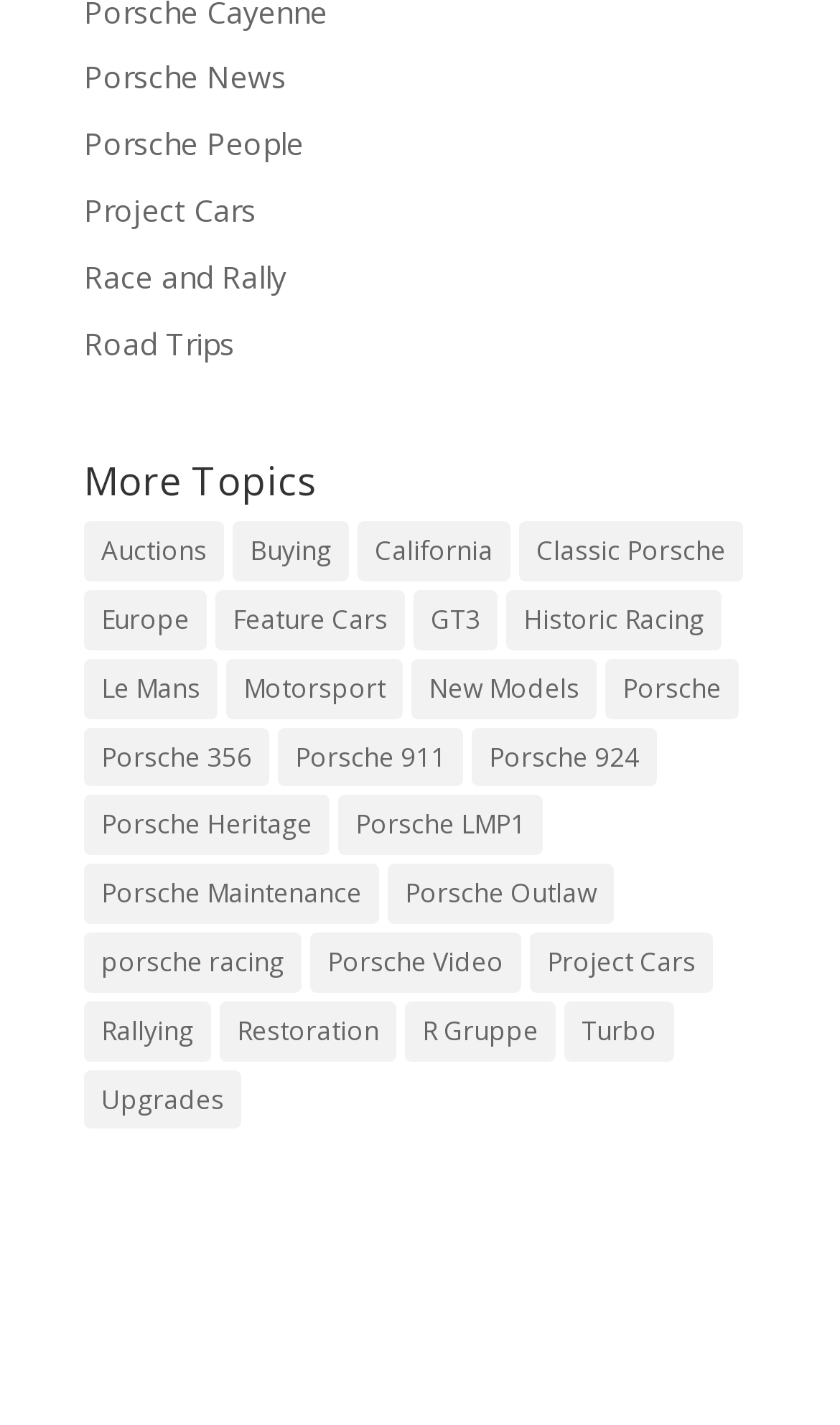Identify the bounding box coordinates of the region I need to click to complete this instruction: "View More Topics".

[0.1, 0.324, 0.9, 0.366]